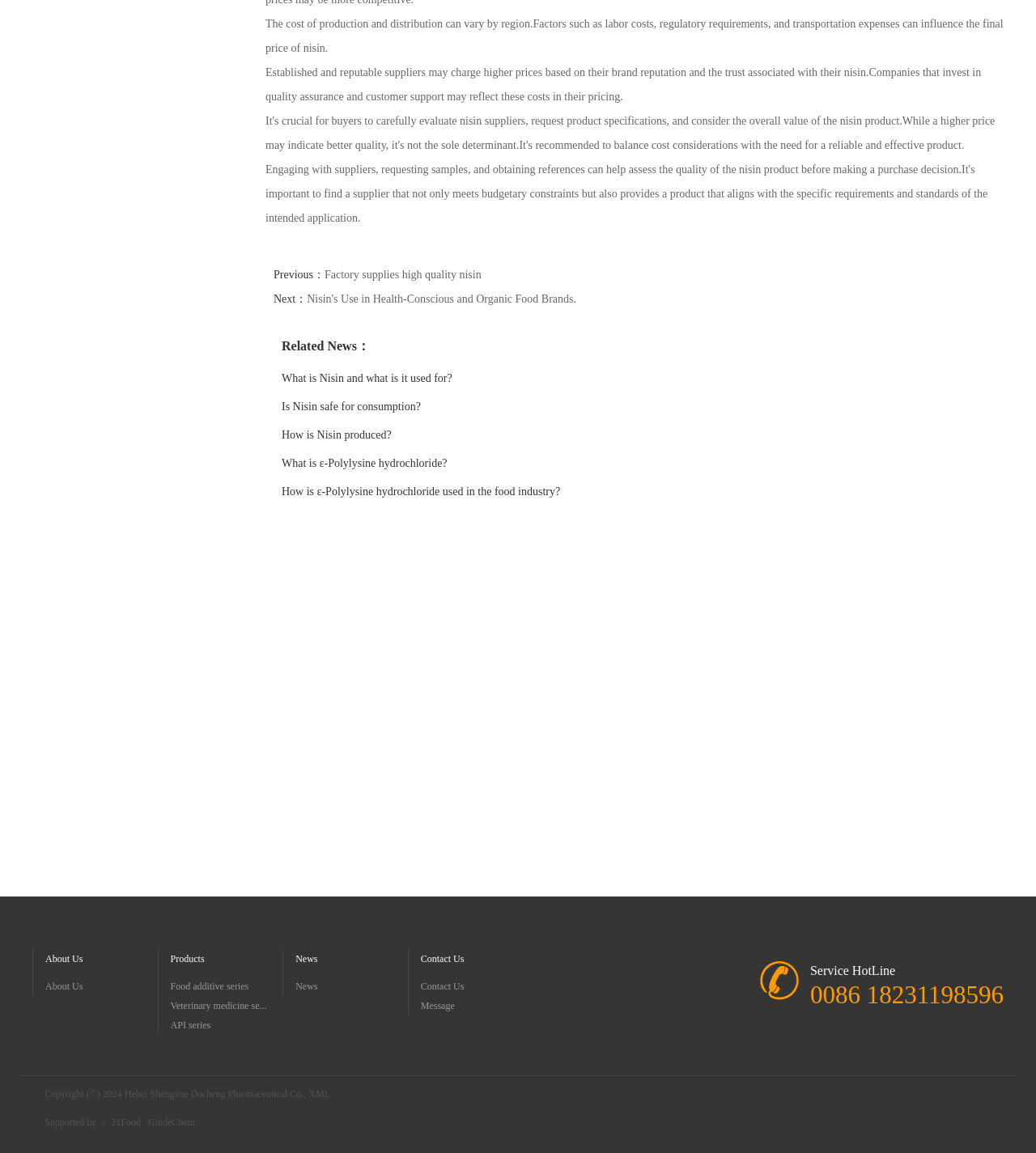Specify the bounding box coordinates (top-left x, top-left y, bottom-right x, bottom-right y) of the UI element in the screenshot that matches this description: About Us

[0.044, 0.847, 0.152, 0.864]